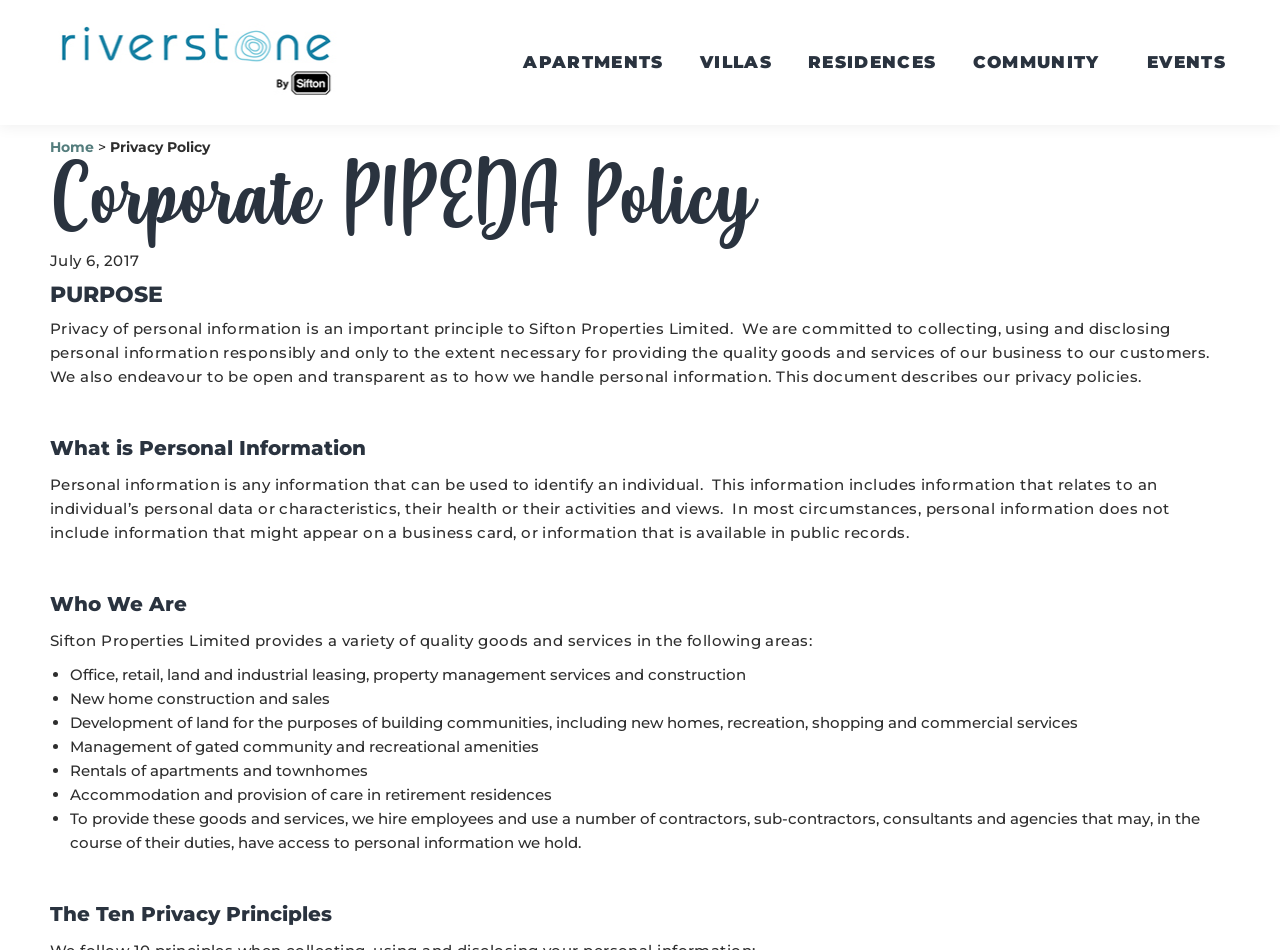Use the information in the screenshot to answer the question comprehensively: What is the topic of the heading 'PURPOSE'?

I read the heading element with the text 'PURPOSE' and the following StaticText element with the text 'Privacy of personal information is an important principle to Sifton Properties Limited...' and understood that the topic of the heading 'PURPOSE' is the privacy of personal information.